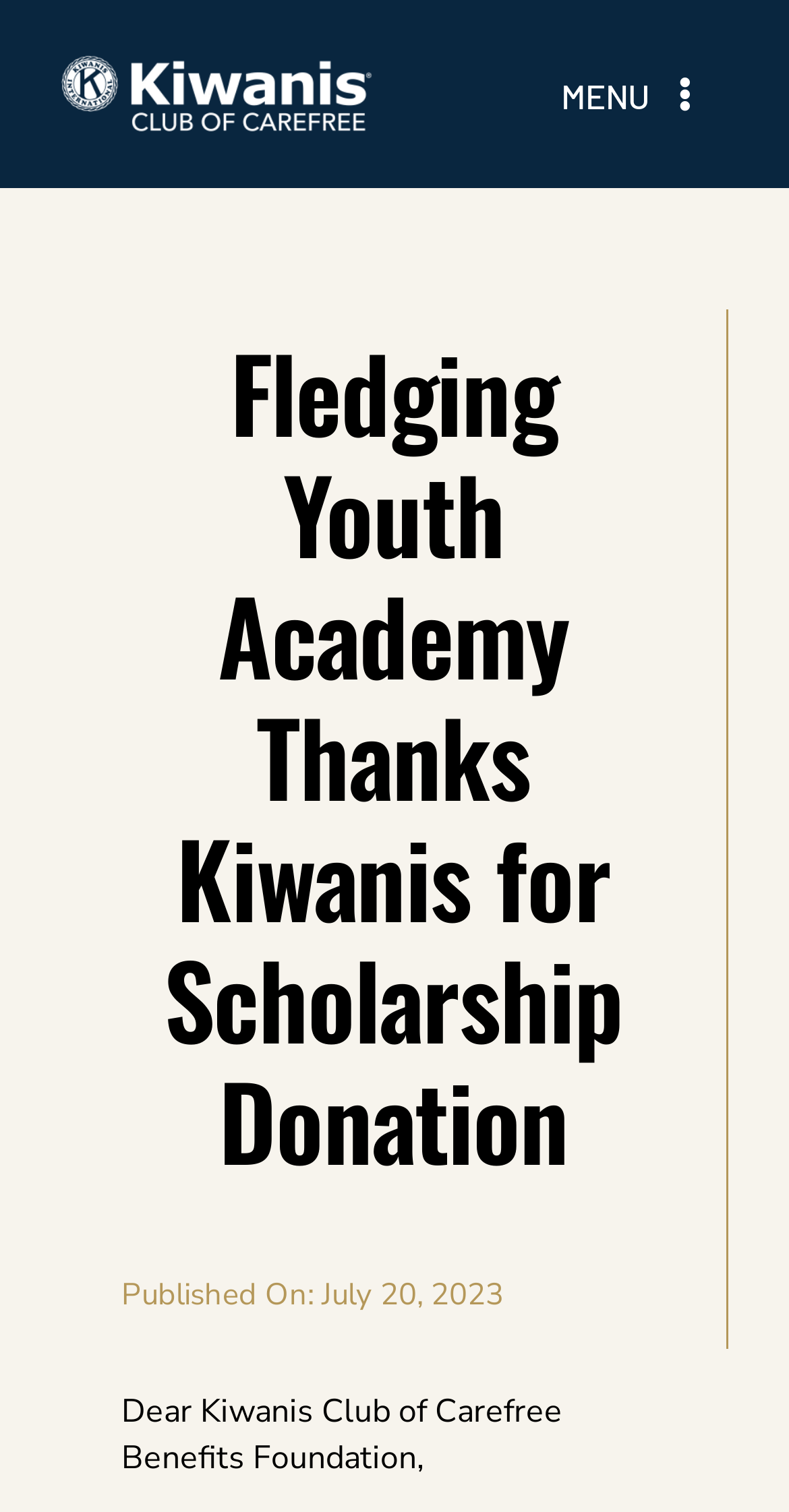Highlight the bounding box coordinates of the element that should be clicked to carry out the following instruction: "View the ABOUT submenu". The coordinates must be given as four float numbers ranging from 0 to 1, i.e., [left, top, right, bottom].

[0.797, 0.153, 1.0, 0.2]